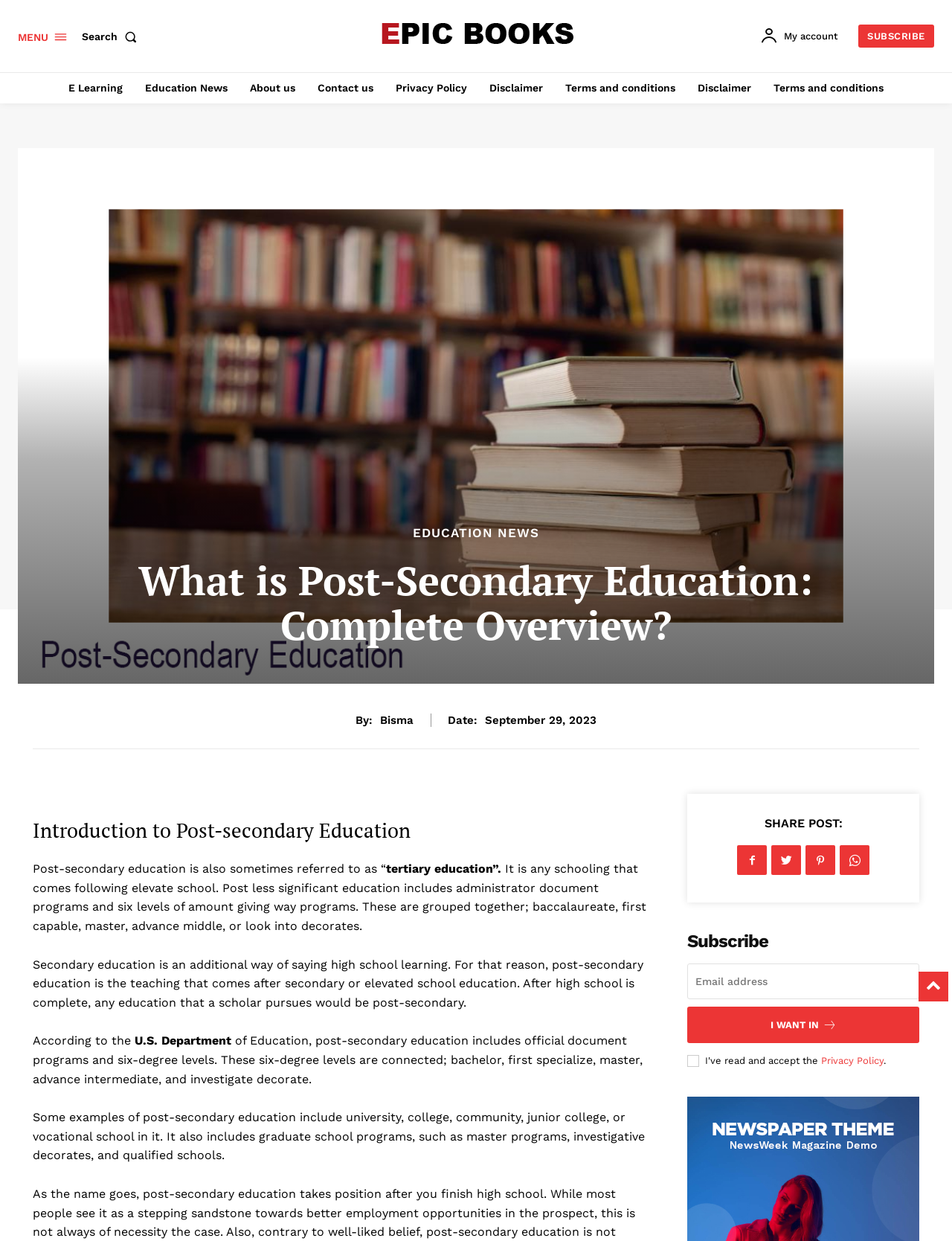What is the date of the article?
Please craft a detailed and exhaustive response to the question.

The date of the article can be found by looking at the 'Date:' section, which is located below the title of the article. The text 'Date:' is followed by the date, which is 'September 29, 2023'.